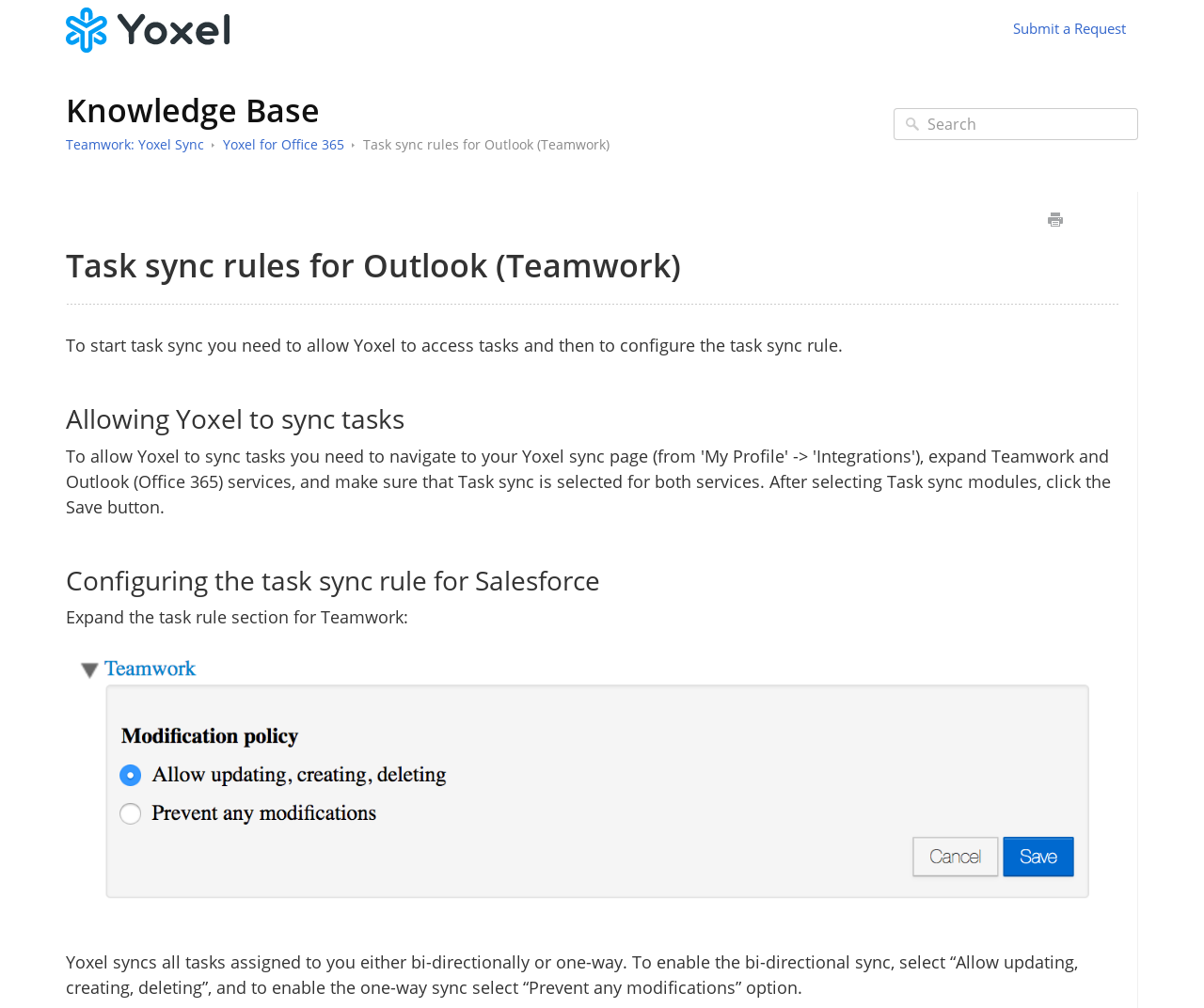Locate the bounding box coordinates of the element that should be clicked to execute the following instruction: "Print the page".

[0.862, 0.206, 0.89, 0.229]